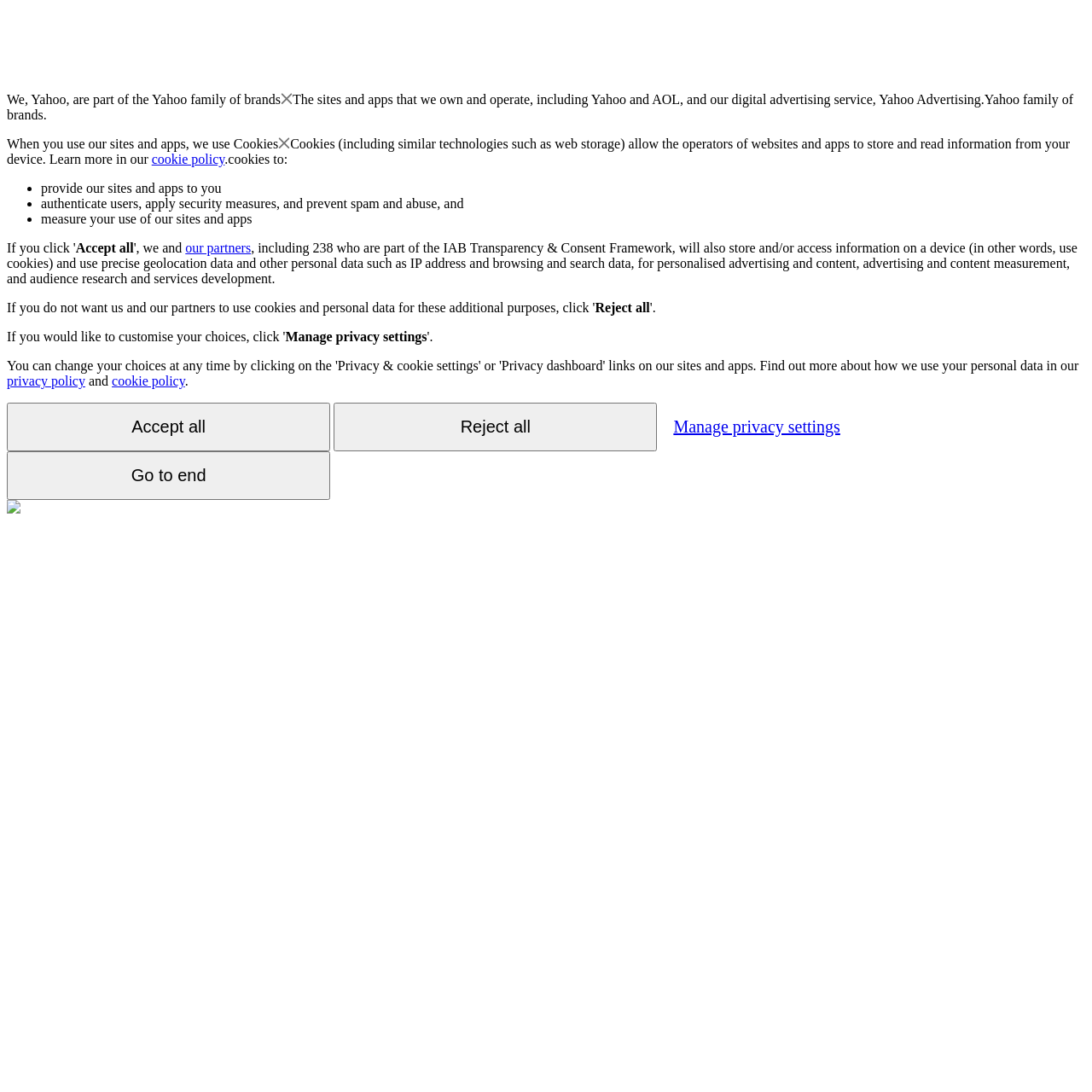Identify the bounding box coordinates of the section that should be clicked to achieve the task described: "Click the 'Cite as' link".

None